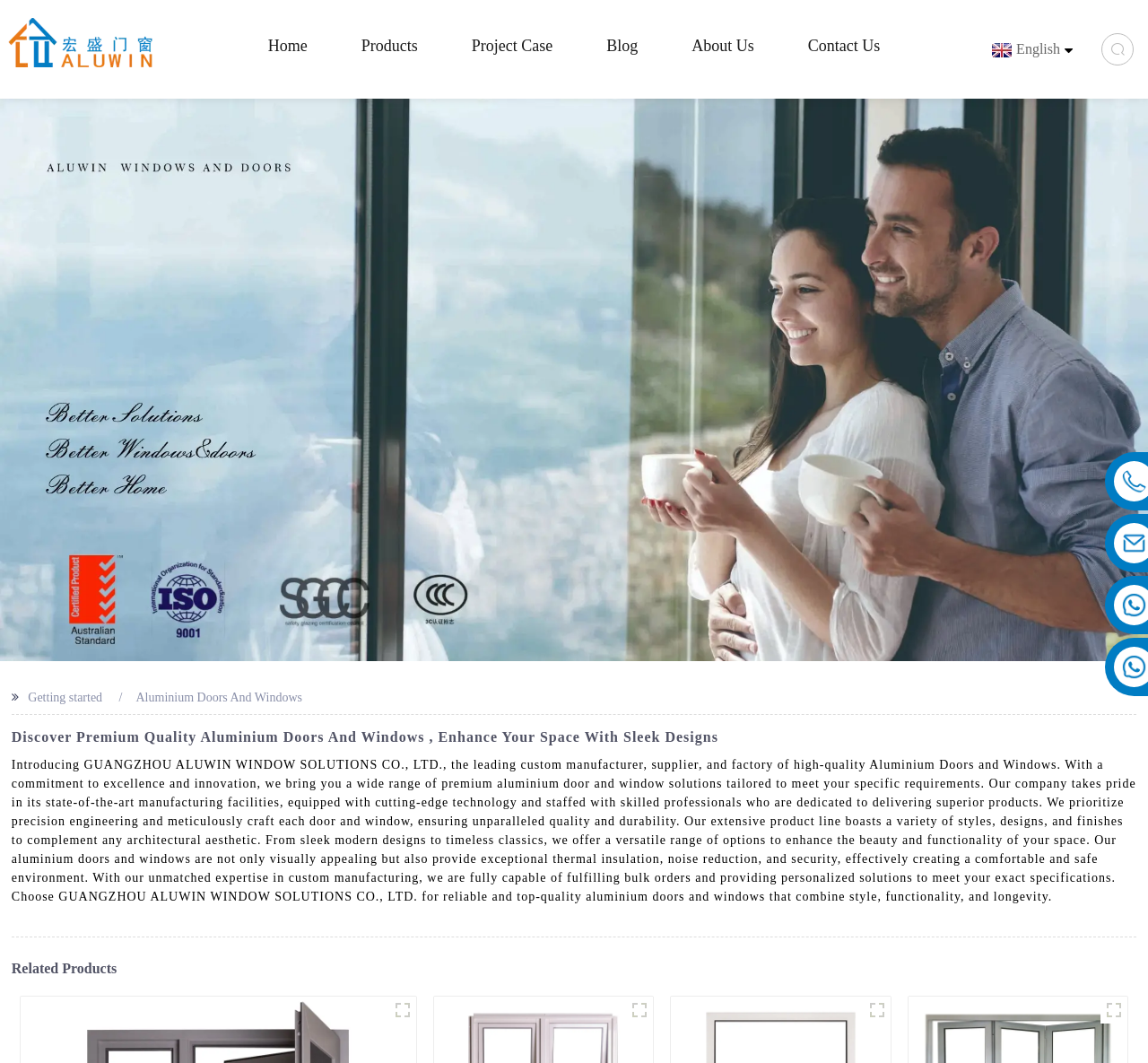Identify the bounding box coordinates for the element you need to click to achieve the following task: "Go to Home page". Provide the bounding box coordinates as four float numbers between 0 and 1, in the form [left, top, right, bottom].

[0.233, 0.0, 0.268, 0.088]